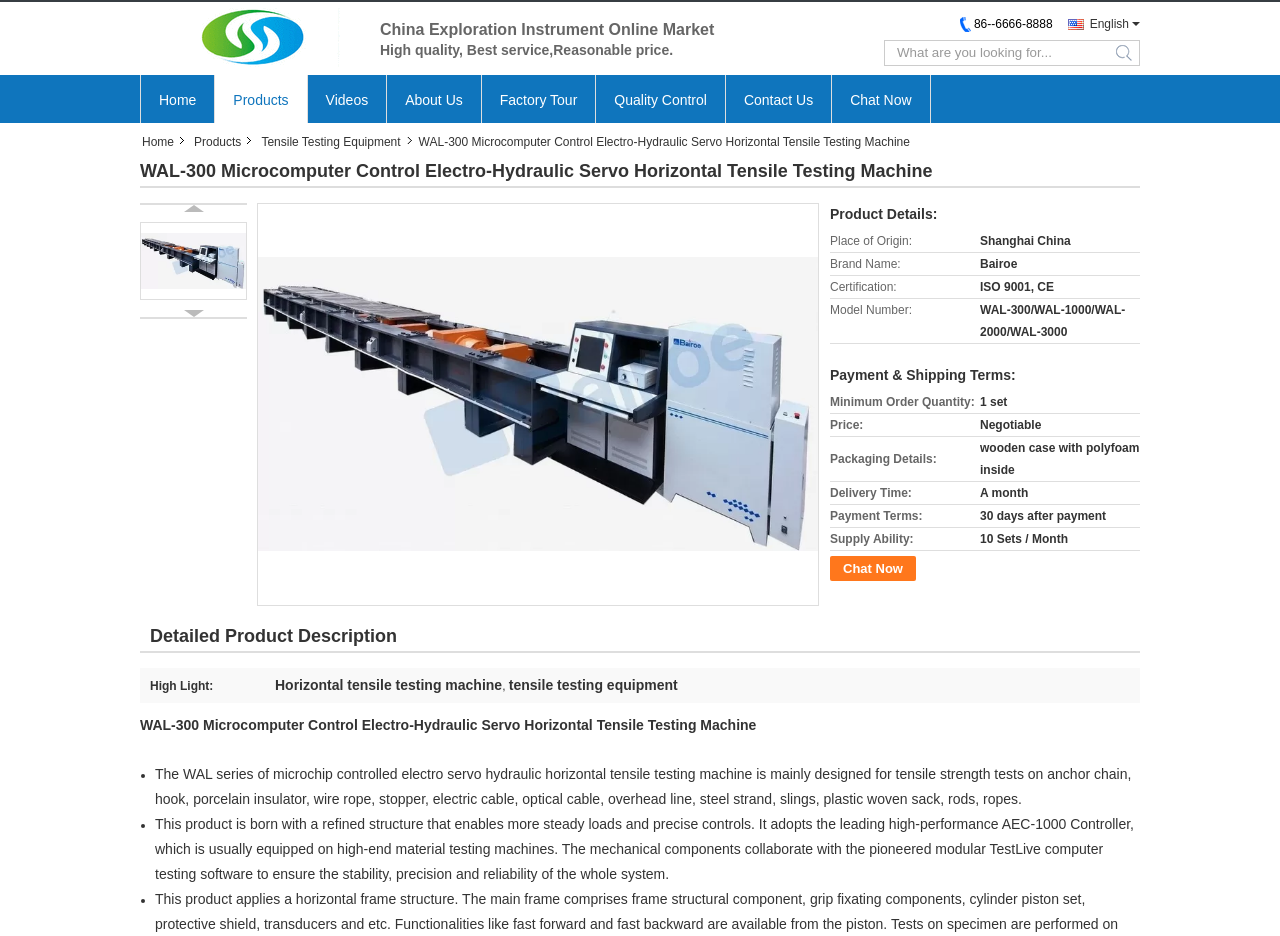Craft a detailed narrative of the webpage's structure and content.

This webpage is about a product called WAL-300 Microcomputer Control Electro-Hydraulic Servo Horizontal Tensile Testing Machine. At the top, there is a link to "China Exploration Instrument Online Market" with an accompanying image. Below it, there is a slogan "High quality, Best service,Reasonable price." and a language selection option with a link to "English". On the right side, there is a search bar with a "search" button.

The main content of the page is divided into several sections. The first section has a heading with the product name and a brief description. Below it, there is a table with product details, including place of origin, brand name, certification, and model number.

The next section is about payment and shipping terms, with a table listing minimum order quantity, price, packaging details, delivery time, payment terms, and supply ability.

Following that, there is a section with a heading "Detailed Product Description" and a table with a high light section, highlighting the features of the product as a horizontal tensile testing machine and tensile testing equipment.

The final section has a detailed description of the product, including its design, features, and capabilities. It is a microchip-controlled electro-servo hydraulic horizontal tensile testing machine designed for tensile strength tests on various materials. The product has a refined structure, precise controls, and a high-performance controller, ensuring stability, precision, and reliability.